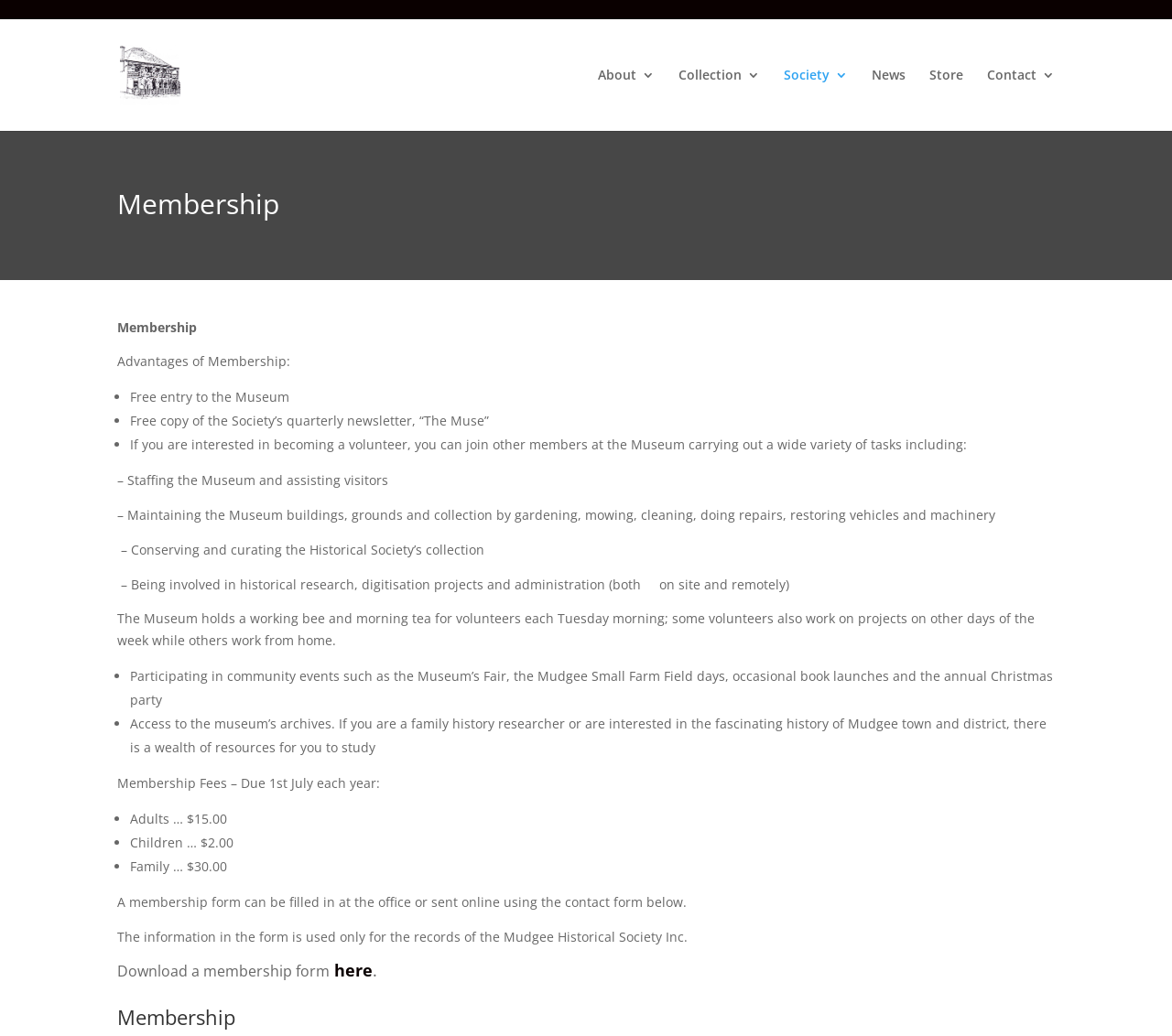Please give a succinct answer using a single word or phrase:
What can volunteers do at the Museum?

Various tasks